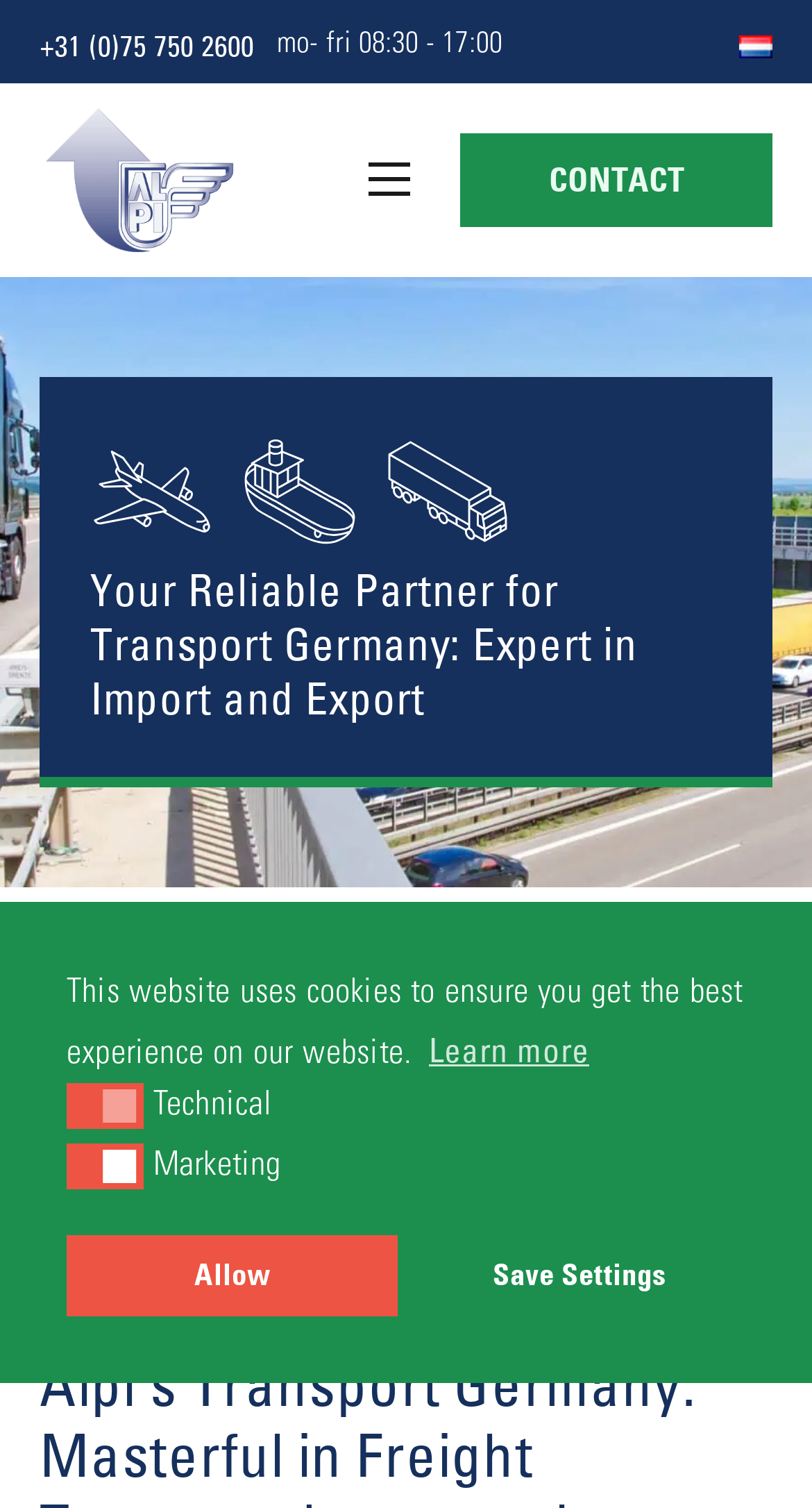Find the bounding box coordinates of the element I should click to carry out the following instruction: "Open the mobile menu".

[0.453, 0.108, 0.504, 0.131]